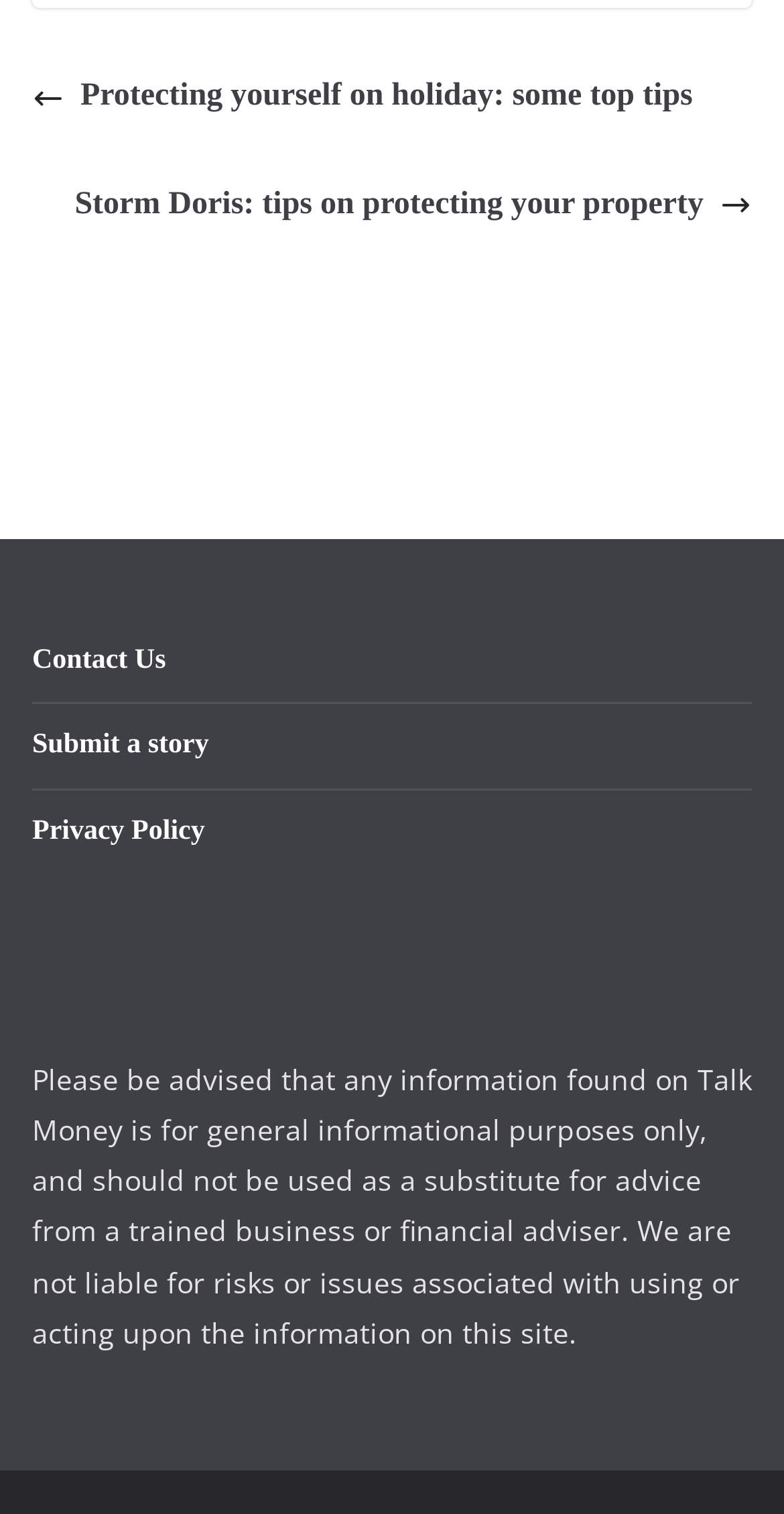What is the purpose of the disclaimer text?
From the image, provide a succinct answer in one word or a short phrase.

To advise users